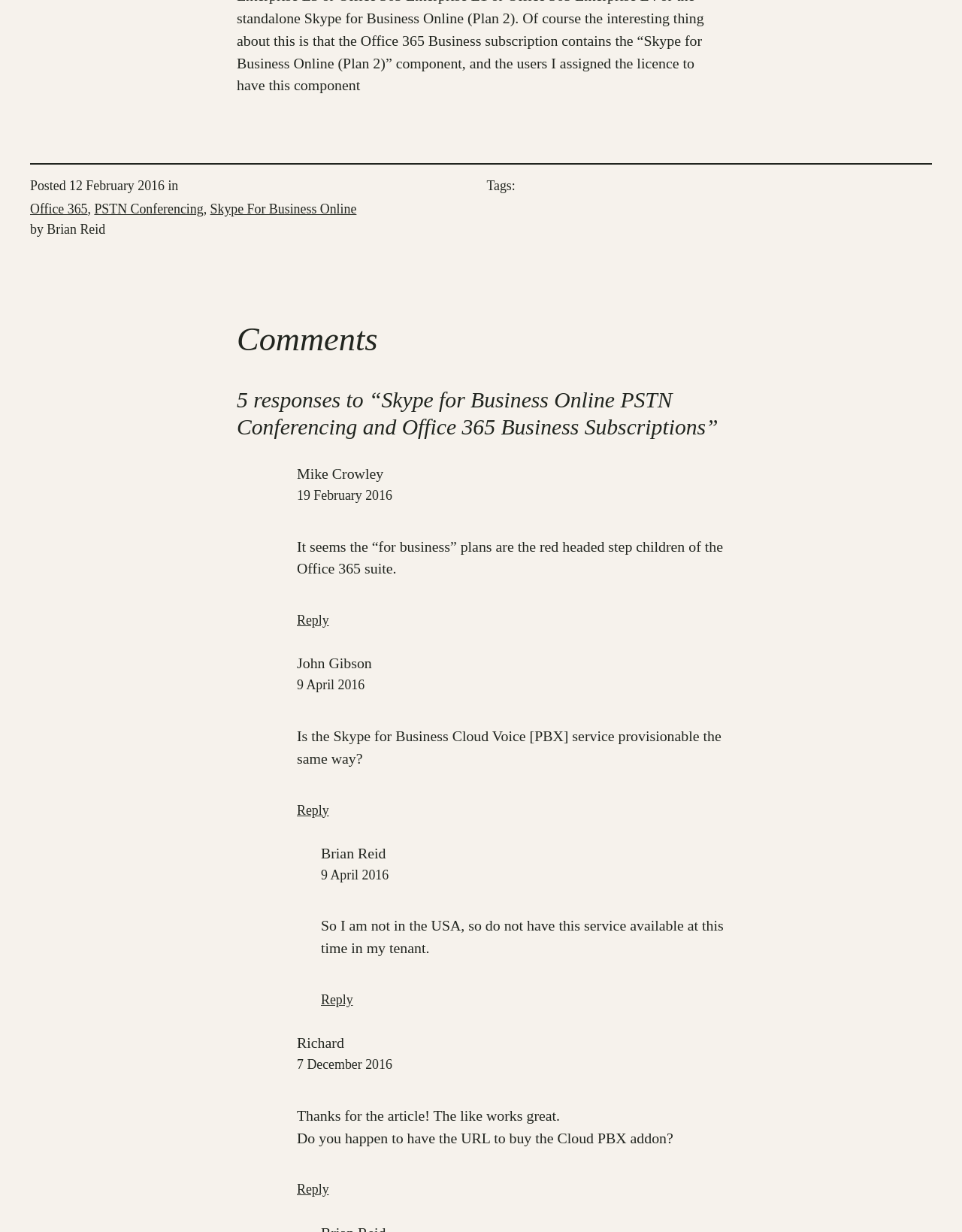Show the bounding box coordinates of the element that should be clicked to complete the task: "Click on the 'PSTN Conferencing' link".

[0.098, 0.164, 0.211, 0.176]